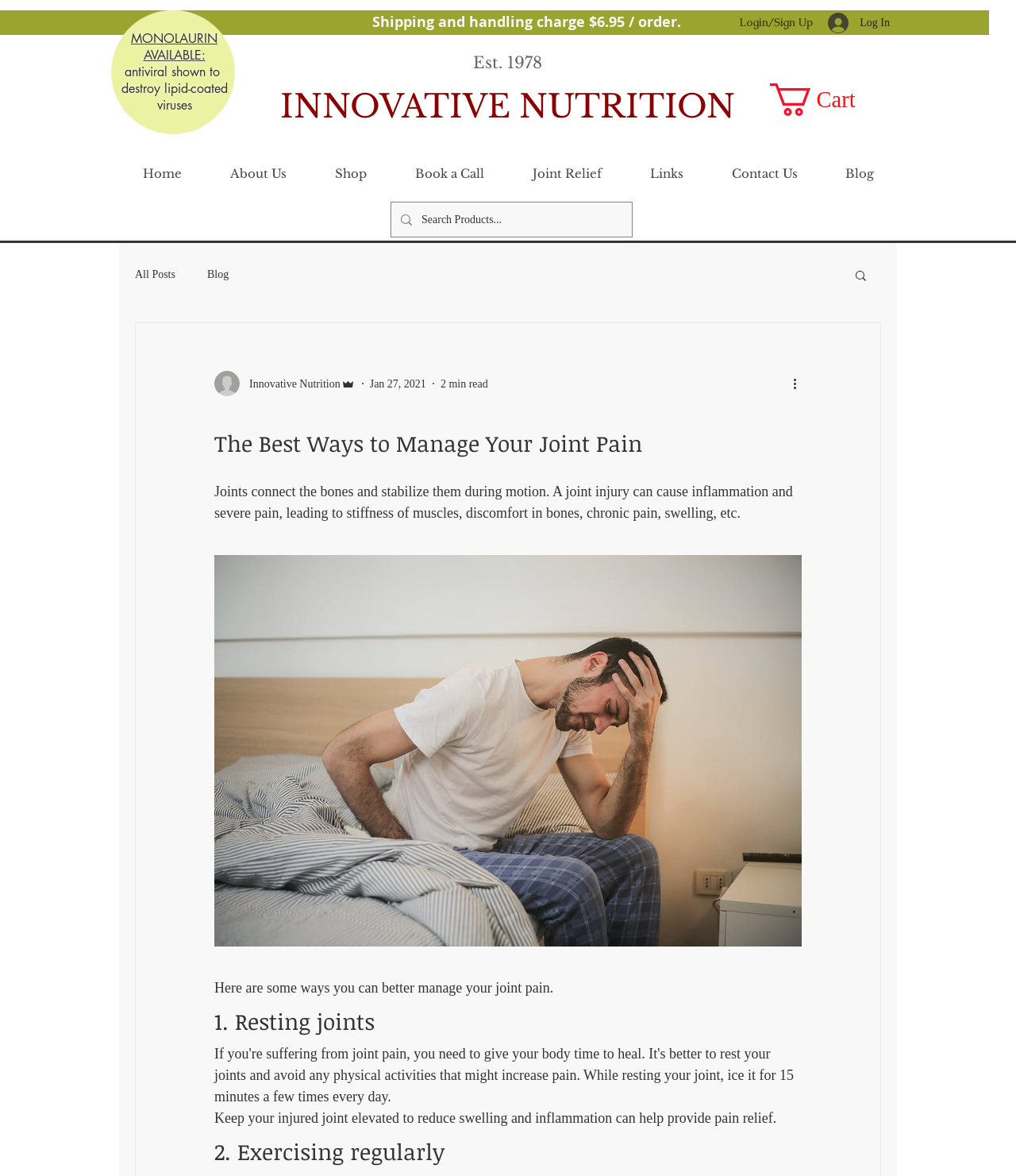Please determine the bounding box coordinates of the element's region to click for the following instruction: "Read the blog post".

[0.211, 0.355, 0.789, 0.392]